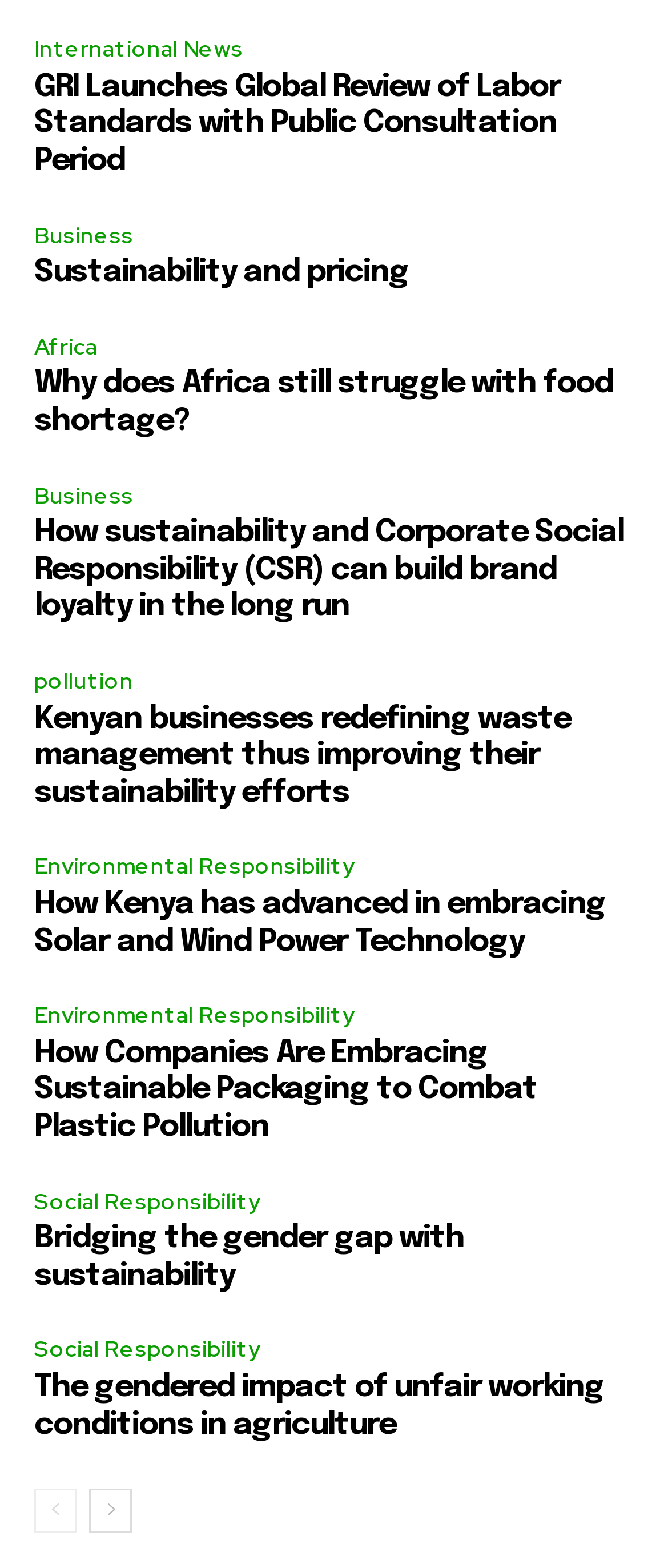Give a one-word or short-phrase answer to the following question: 
What is the topic of the article with the heading 'Why does Africa still struggle with food shortage?'?

Food shortage in Africa